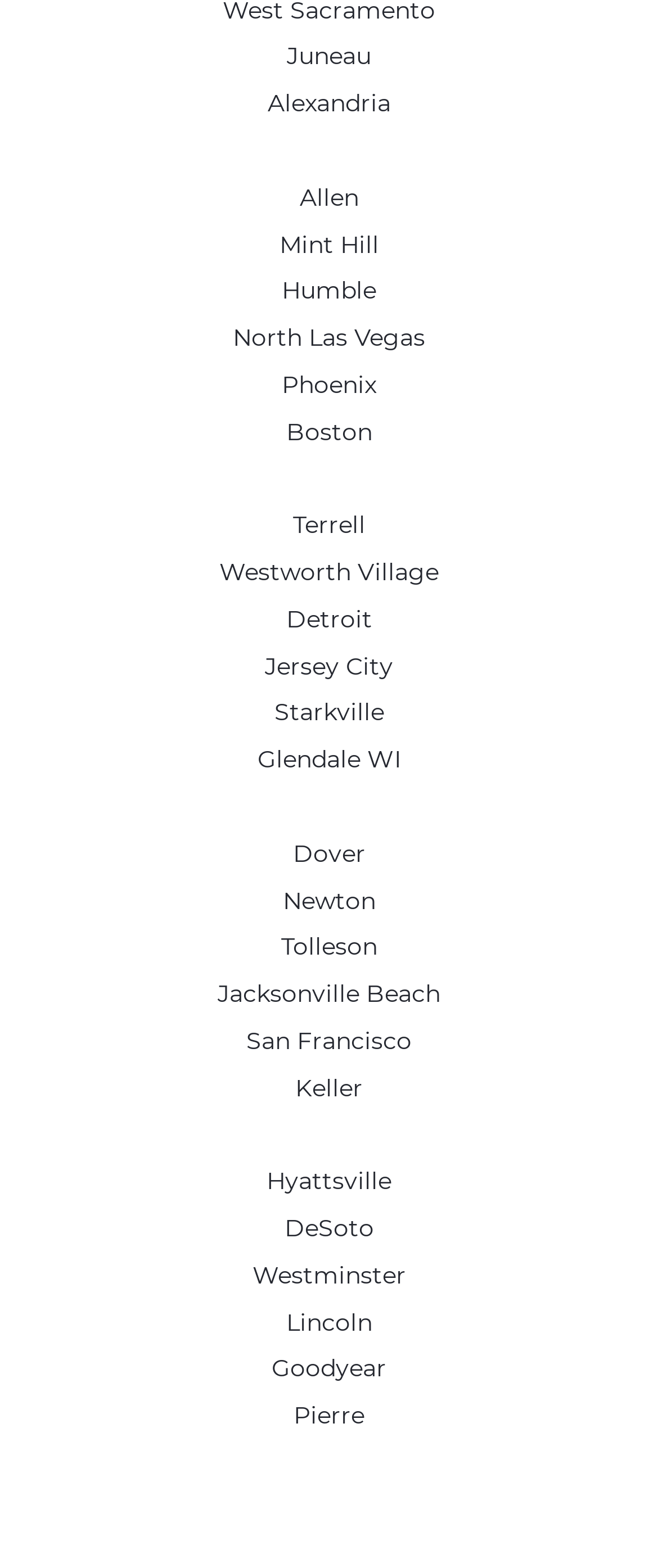Please identify the bounding box coordinates of the area I need to click to accomplish the following instruction: "search for something".

None